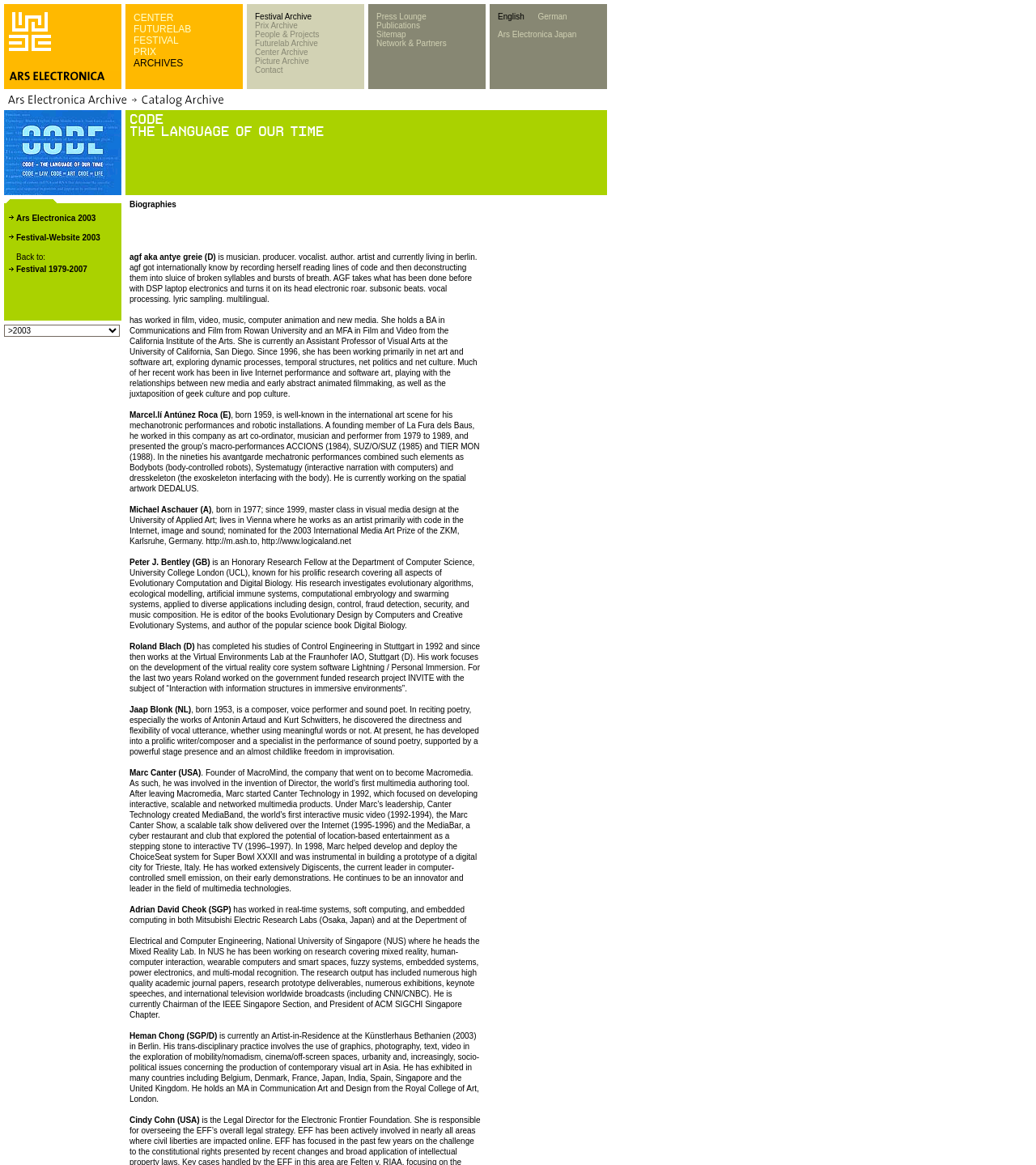Respond to the question below with a single word or phrase:
How many images are on the webpage?

Many